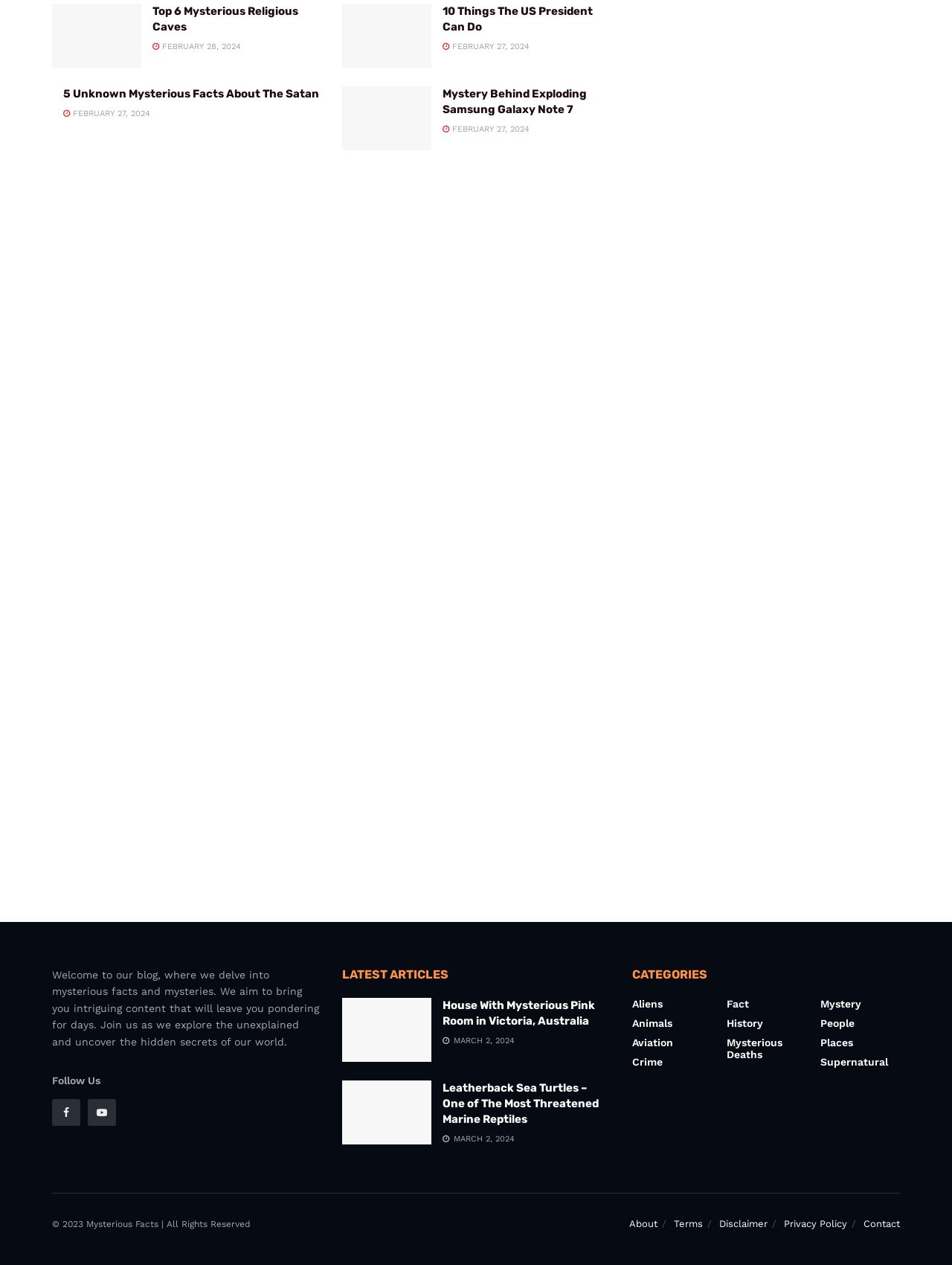Please identify the bounding box coordinates of the region to click in order to complete the task: "Follow the blog on social media". The coordinates must be four float numbers between 0 and 1, specified as [left, top, right, bottom].

[0.055, 0.869, 0.084, 0.89]